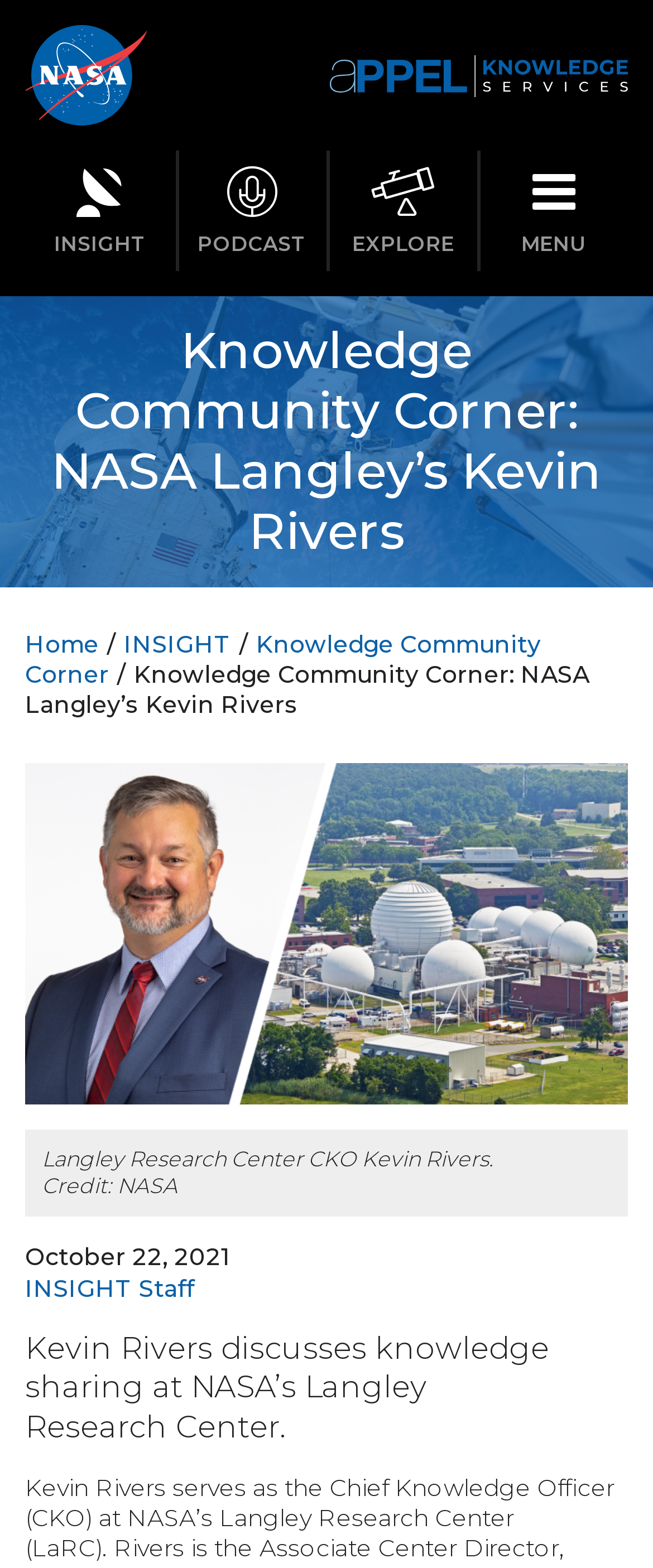Specify the bounding box coordinates of the area to click in order to follow the given instruction: "Go to the INSIGHT page."

[0.038, 0.096, 0.268, 0.173]